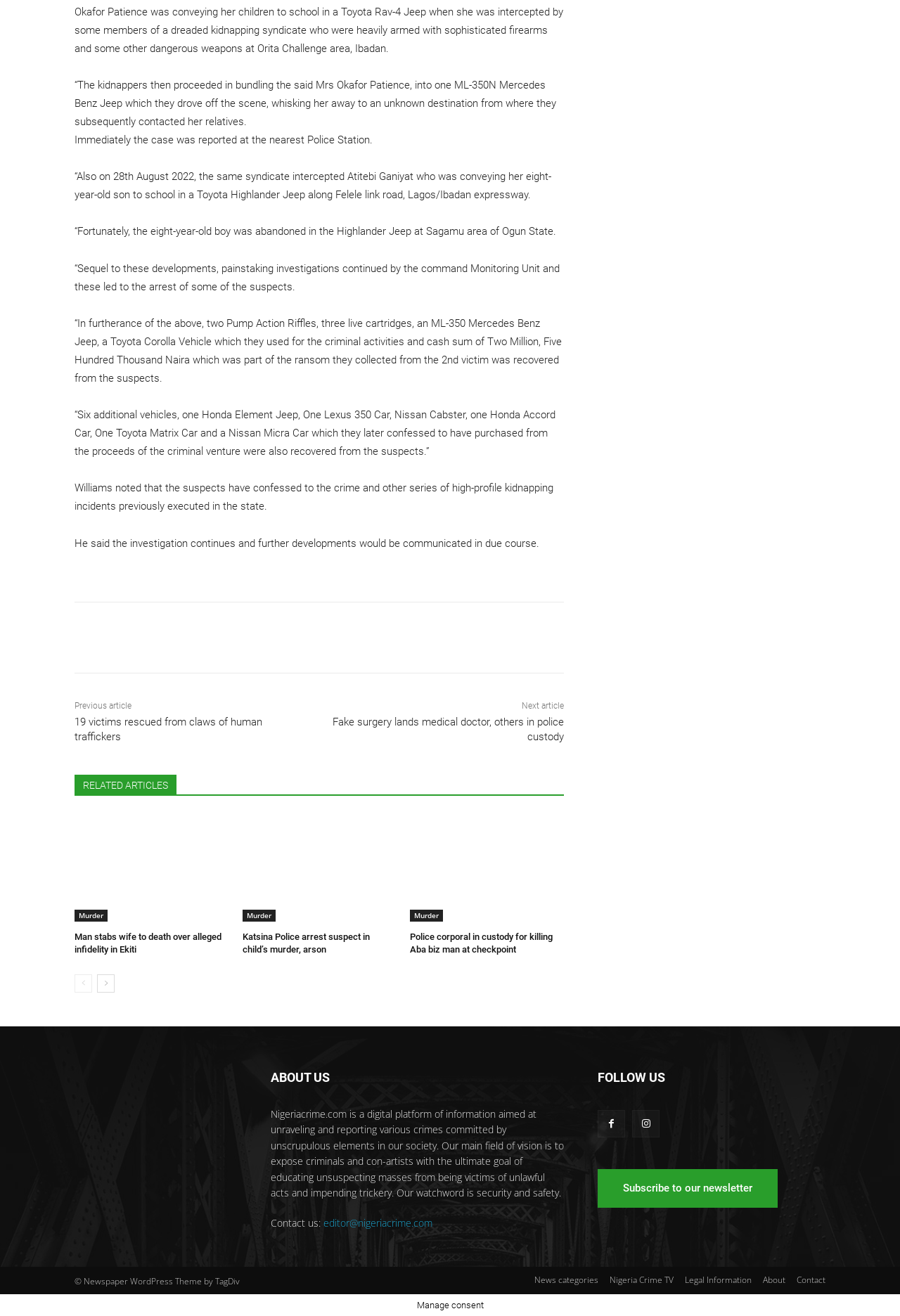Please identify the bounding box coordinates of the area that needs to be clicked to follow this instruction: "Visit the homepage of Nigeriacrime.com".

[0.083, 0.815, 0.263, 0.895]